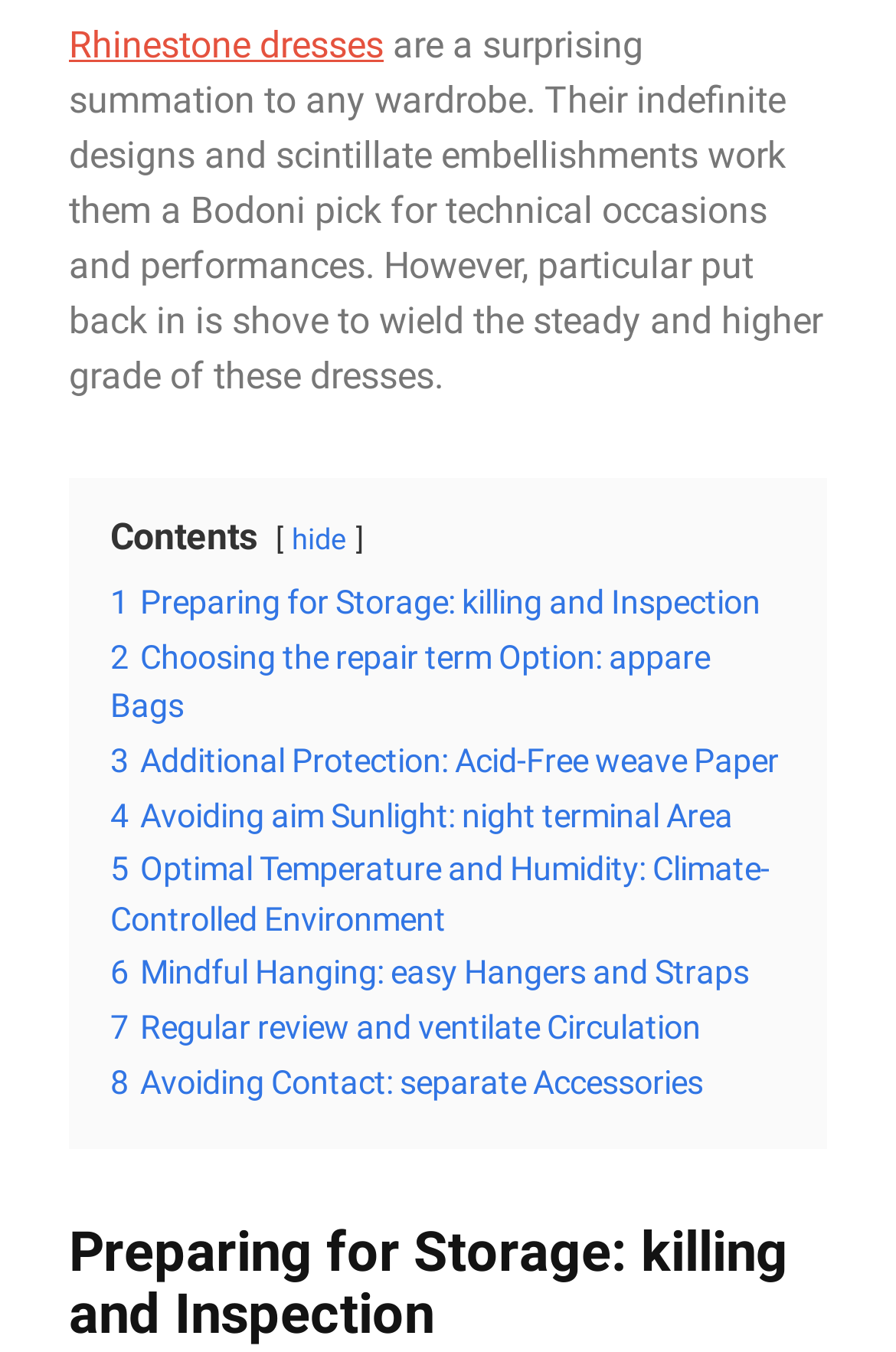Answer this question in one word or a short phrase: What is the purpose of acid-free weave paper?

Additional Protection